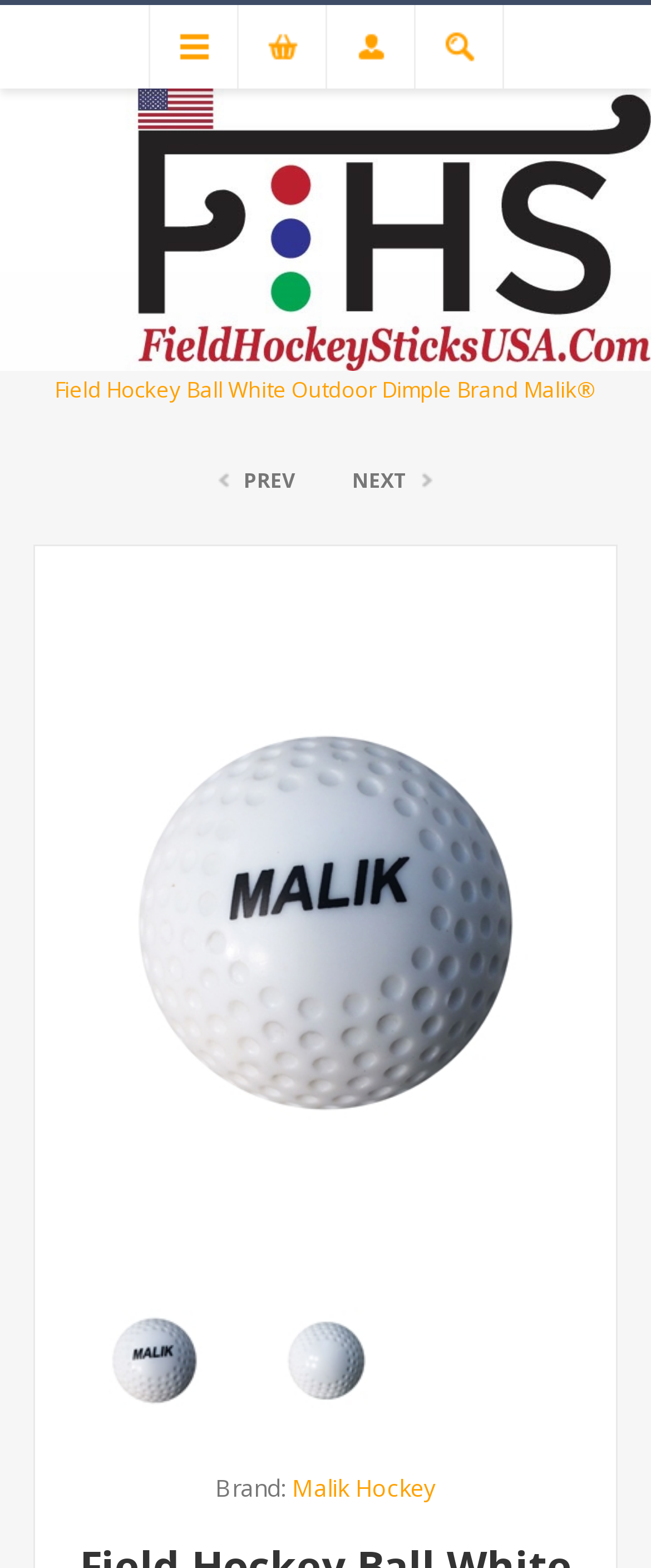Using the details from the image, please elaborate on the following question: What is the navigation option to go to the previous page?

The navigation option to go to the previous page is mentioned on the webpage as a link 'PREV'.